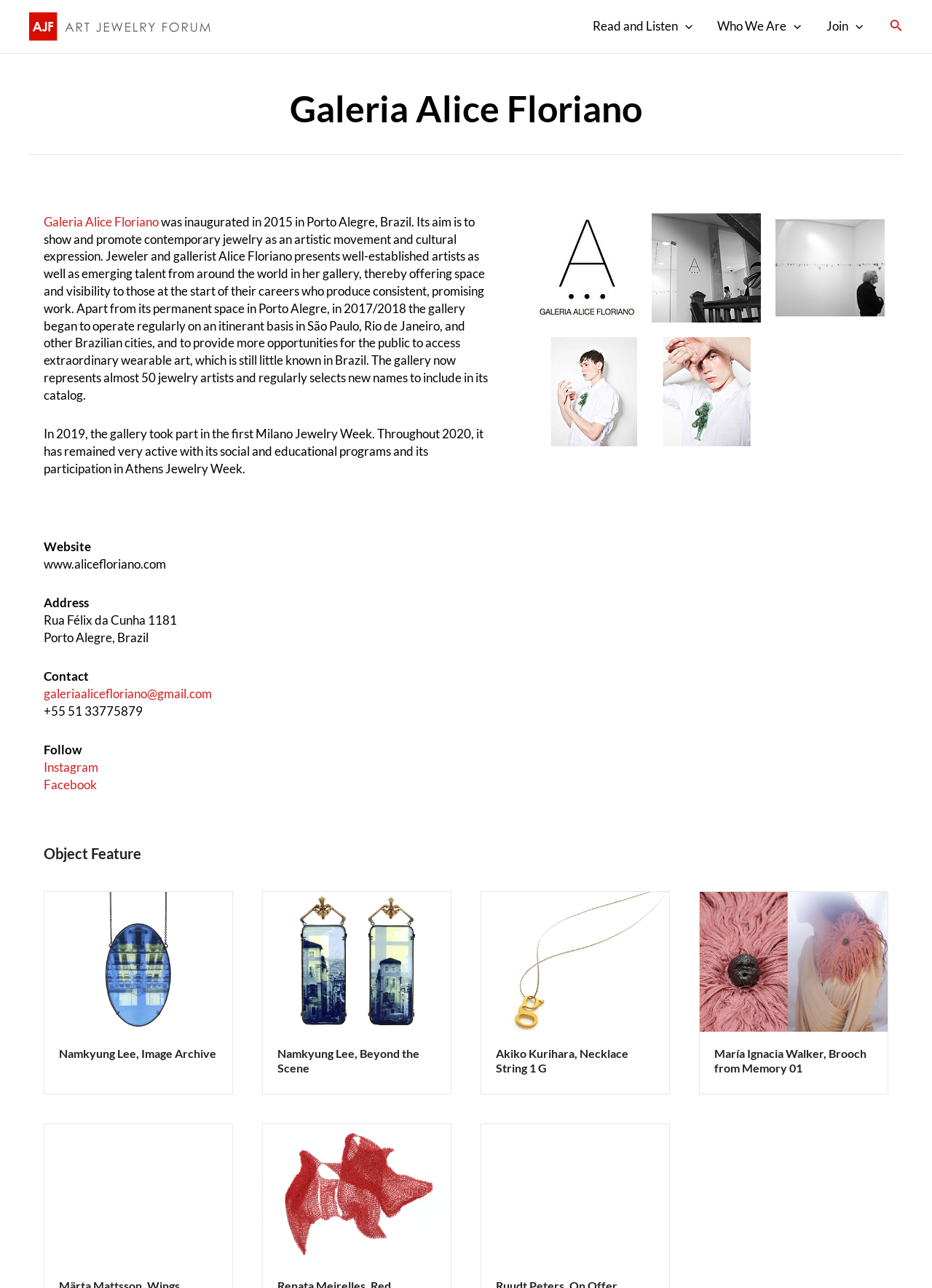Locate the bounding box coordinates of the UI element described by: "Join". The bounding box coordinates should consist of four float numbers between 0 and 1, i.e., [left, top, right, bottom].

[0.873, 0.001, 0.939, 0.04]